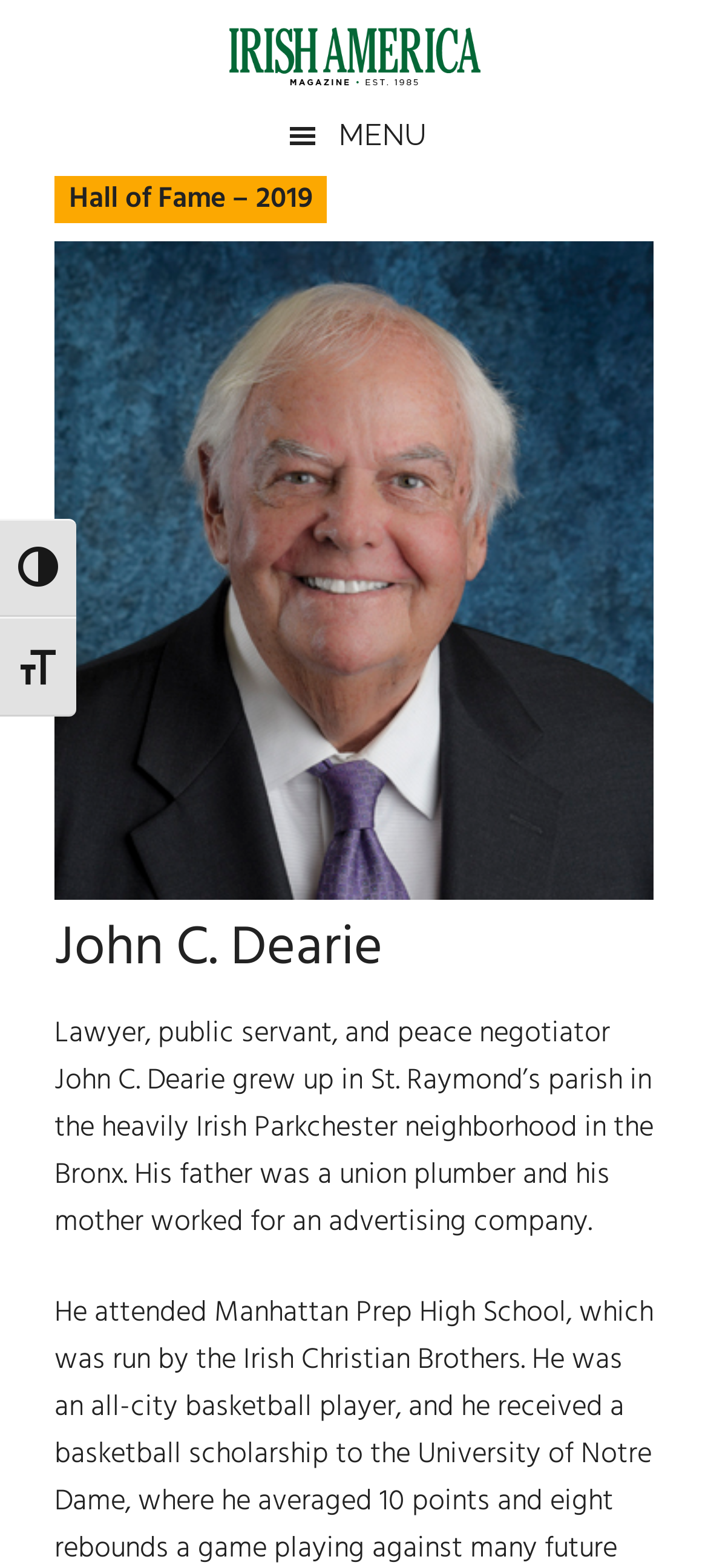Based on what you see in the screenshot, provide a thorough answer to this question: What is the name of the organization or publication associated with this webpage?

I found the answer by looking at the link element on the webpage, which contains the text 'Irish America'. This link is a prominent element on the page, indicating that it is the name of the organization or publication associated with this webpage.